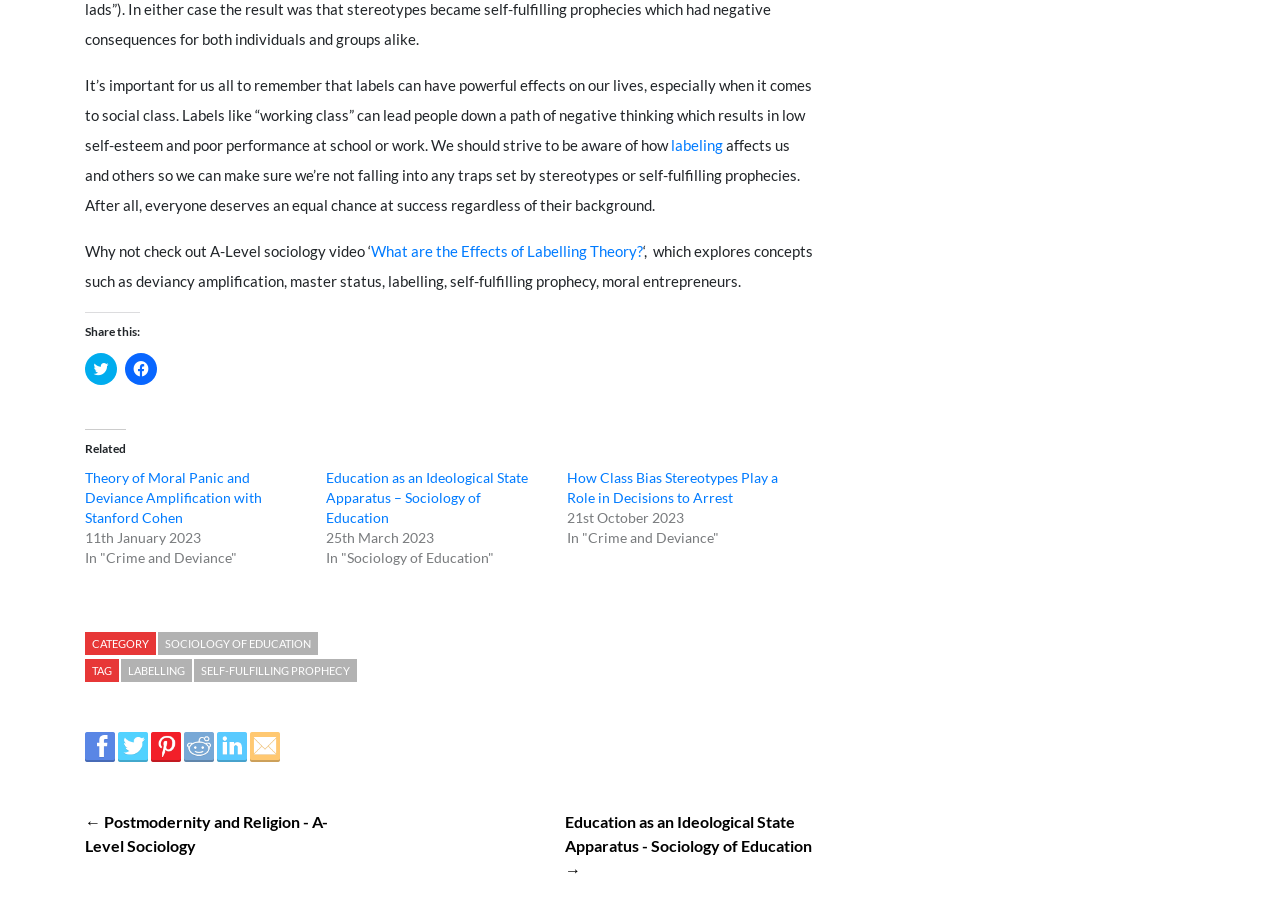What is the topic of the article?
Please use the image to deliver a detailed and complete answer.

The topic of the article can be inferred from the text content, specifically the sentence 'Labels like “working class” can lead people down a path of negative thinking which results in low self-esteem and poor performance at school or work.' and the link 'What are the Effects of Labelling Theory?' which suggests that the article is discussing the effects of labelling theory.